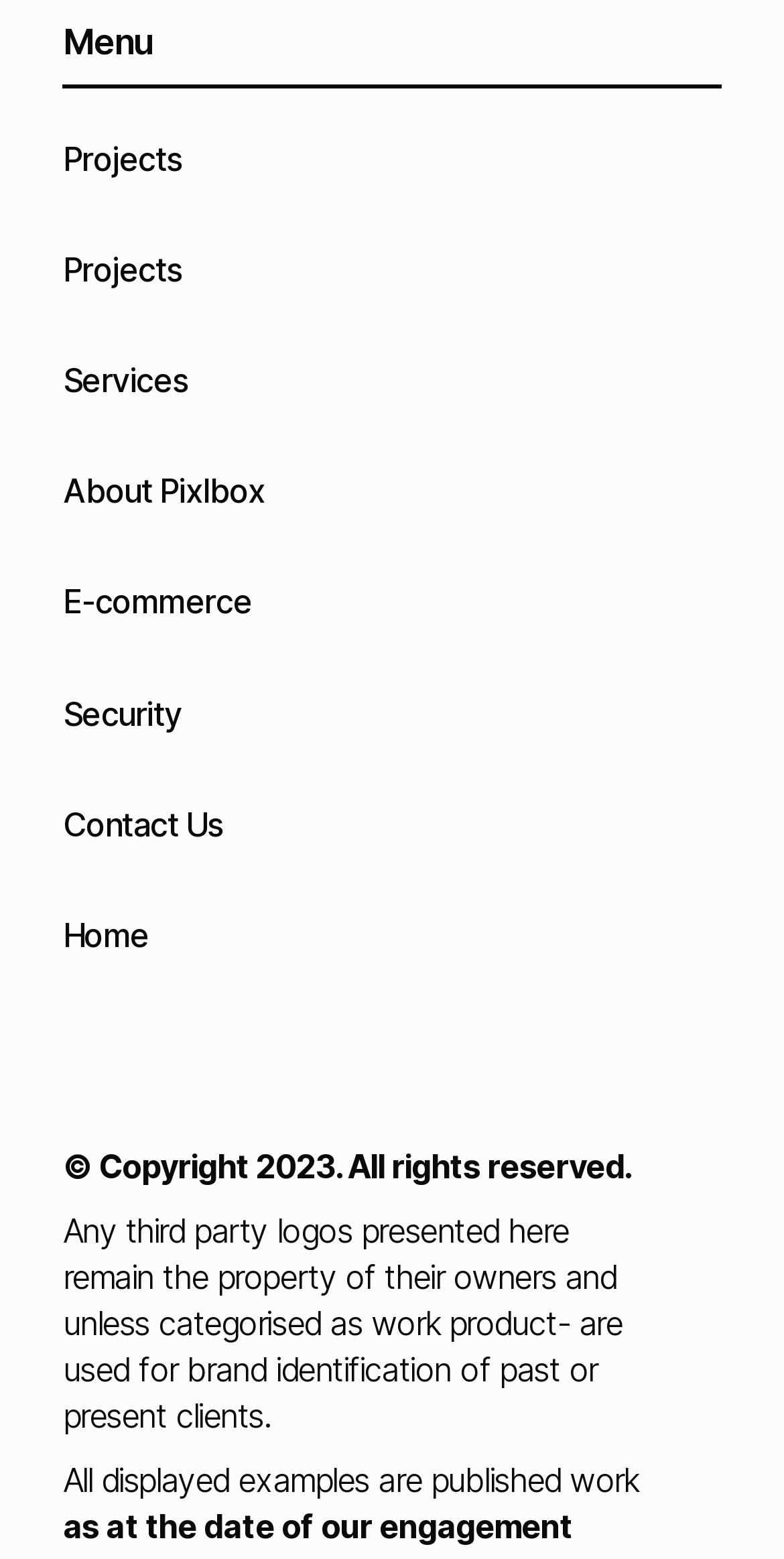Provide the bounding box coordinates for the area that should be clicked to complete the instruction: "Click on Animals and Pets".

None